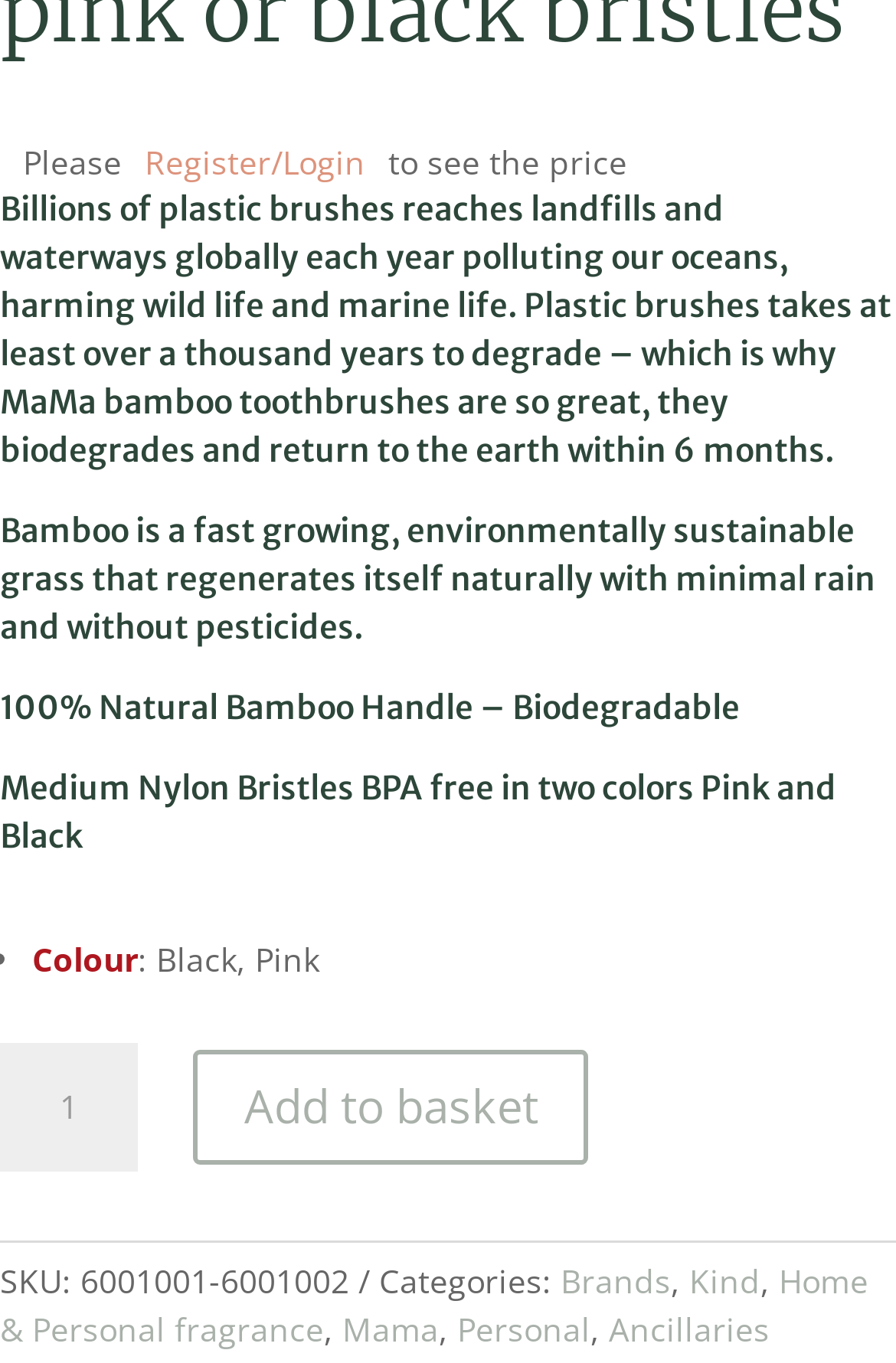Give a one-word or one-phrase response to the question: 
What is the purpose of the MaMa bamboo toothbrush?

To reduce plastic waste